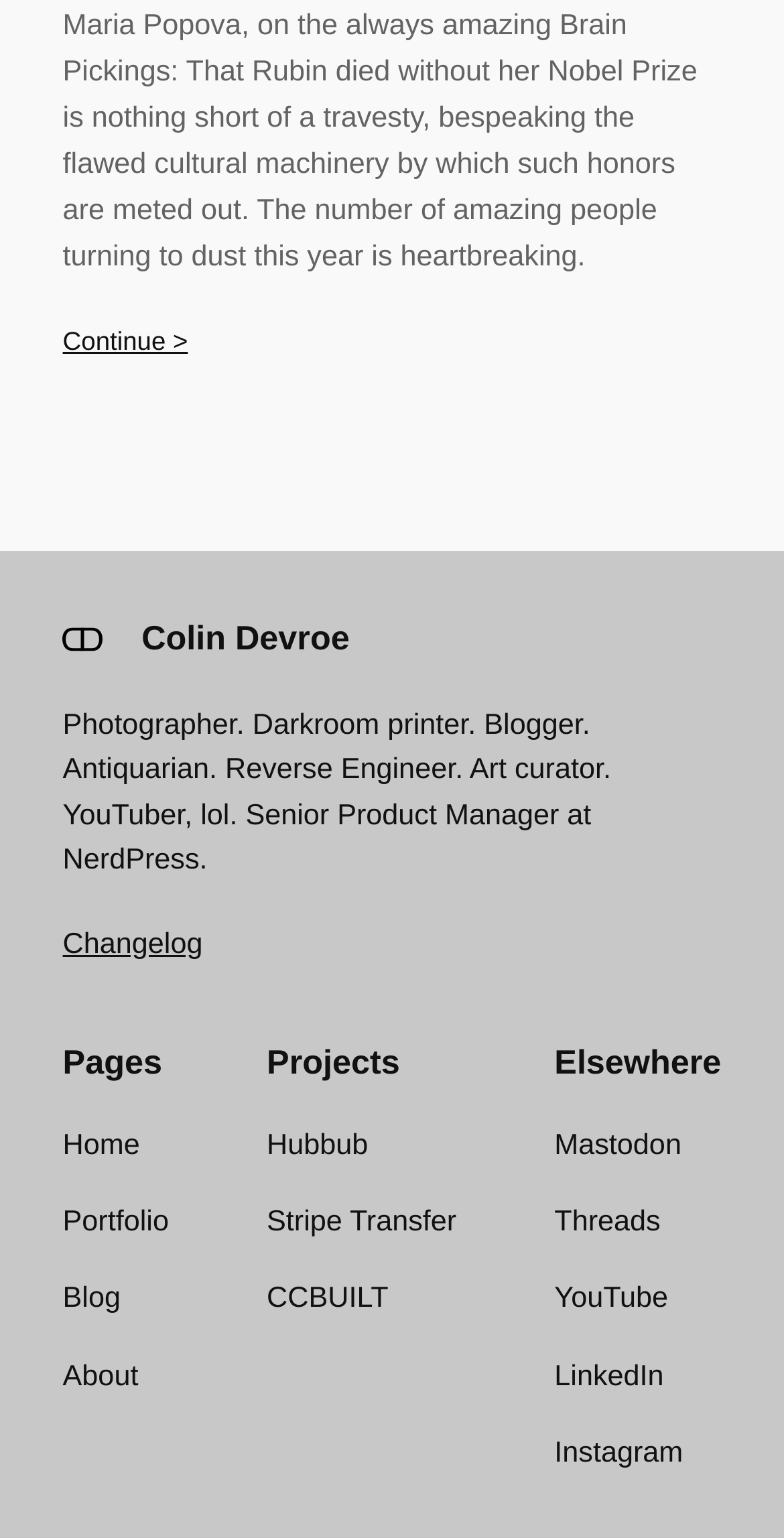Please find the bounding box coordinates of the element that needs to be clicked to perform the following instruction: "Check out the YouTube channel". The bounding box coordinates should be four float numbers between 0 and 1, represented as [left, top, right, bottom].

[0.707, 0.83, 0.852, 0.86]